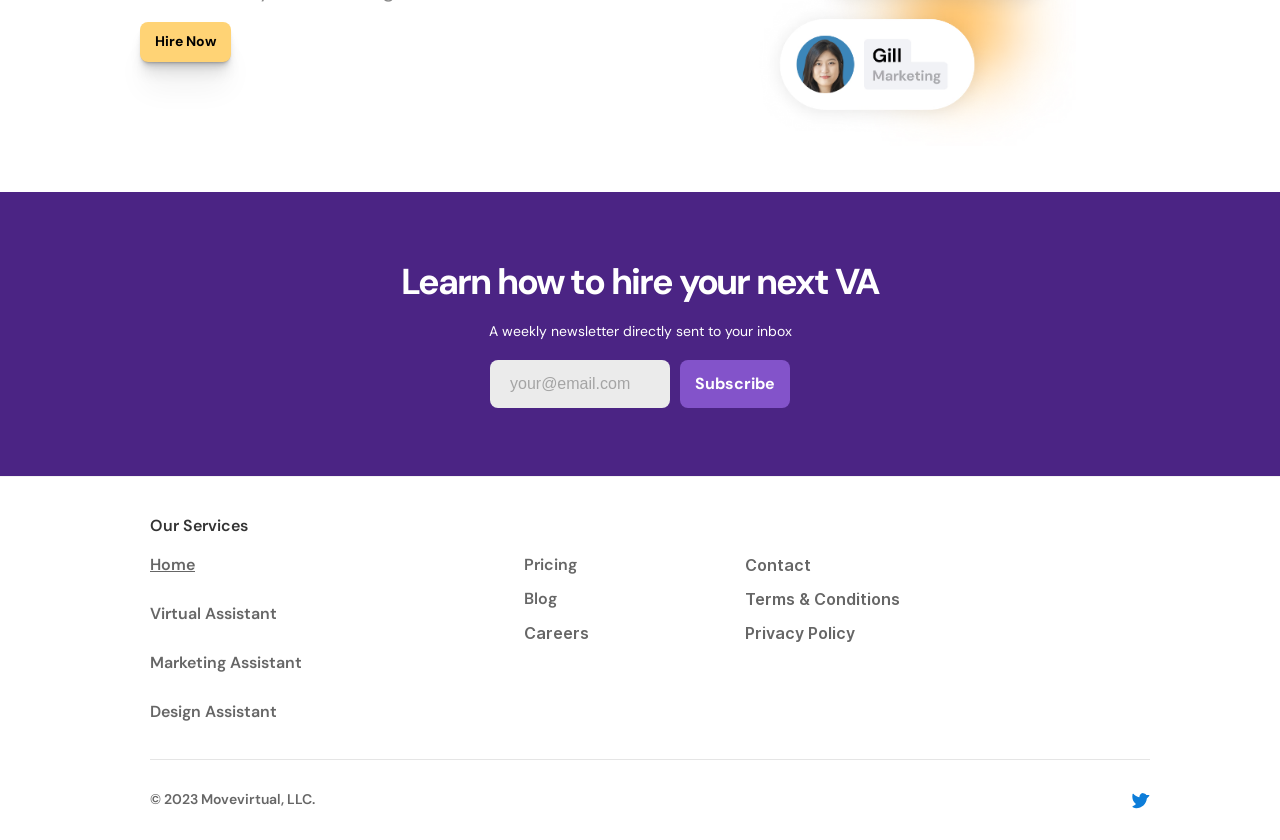How many types of assistants are listed?
Use the image to answer the question with a single word or phrase.

3